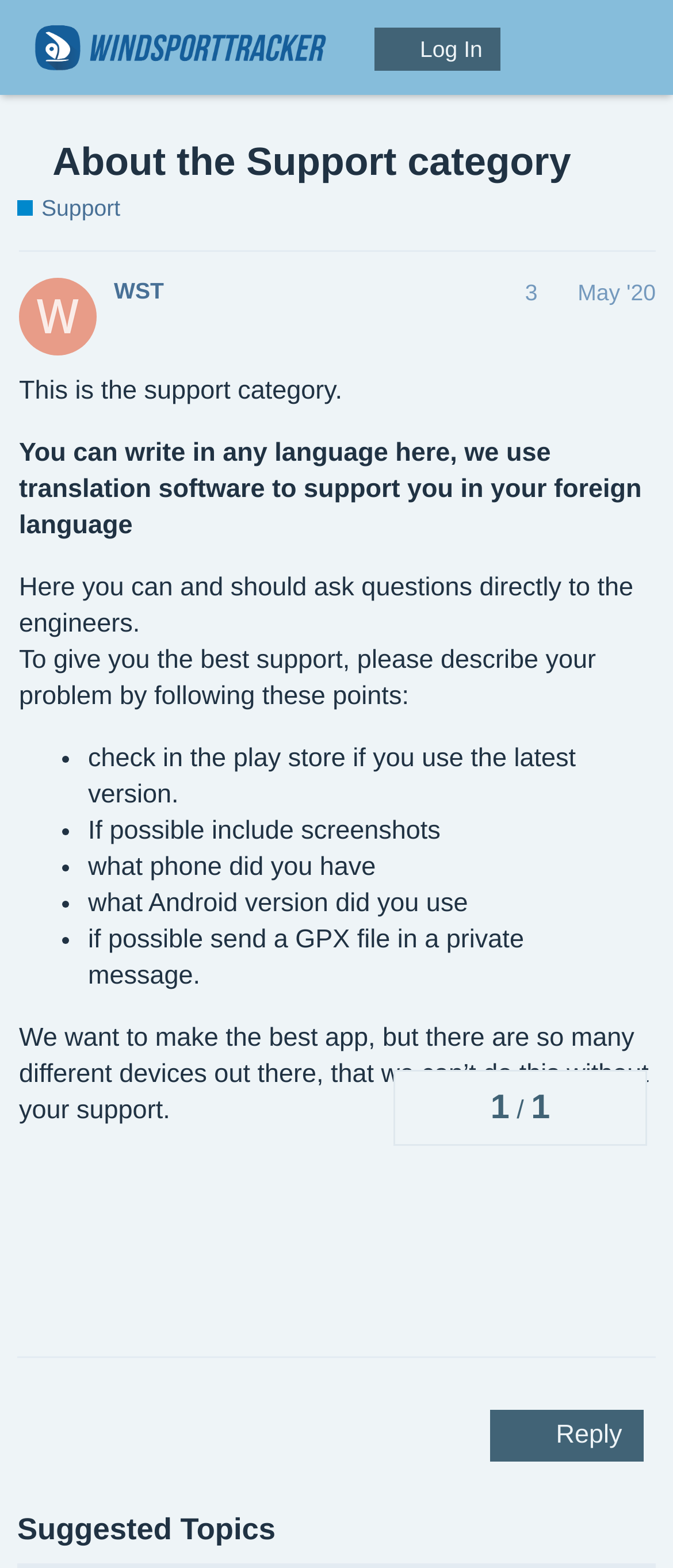What is the purpose of this support category?
Based on the image, provide your answer in one word or phrase.

To ask questions